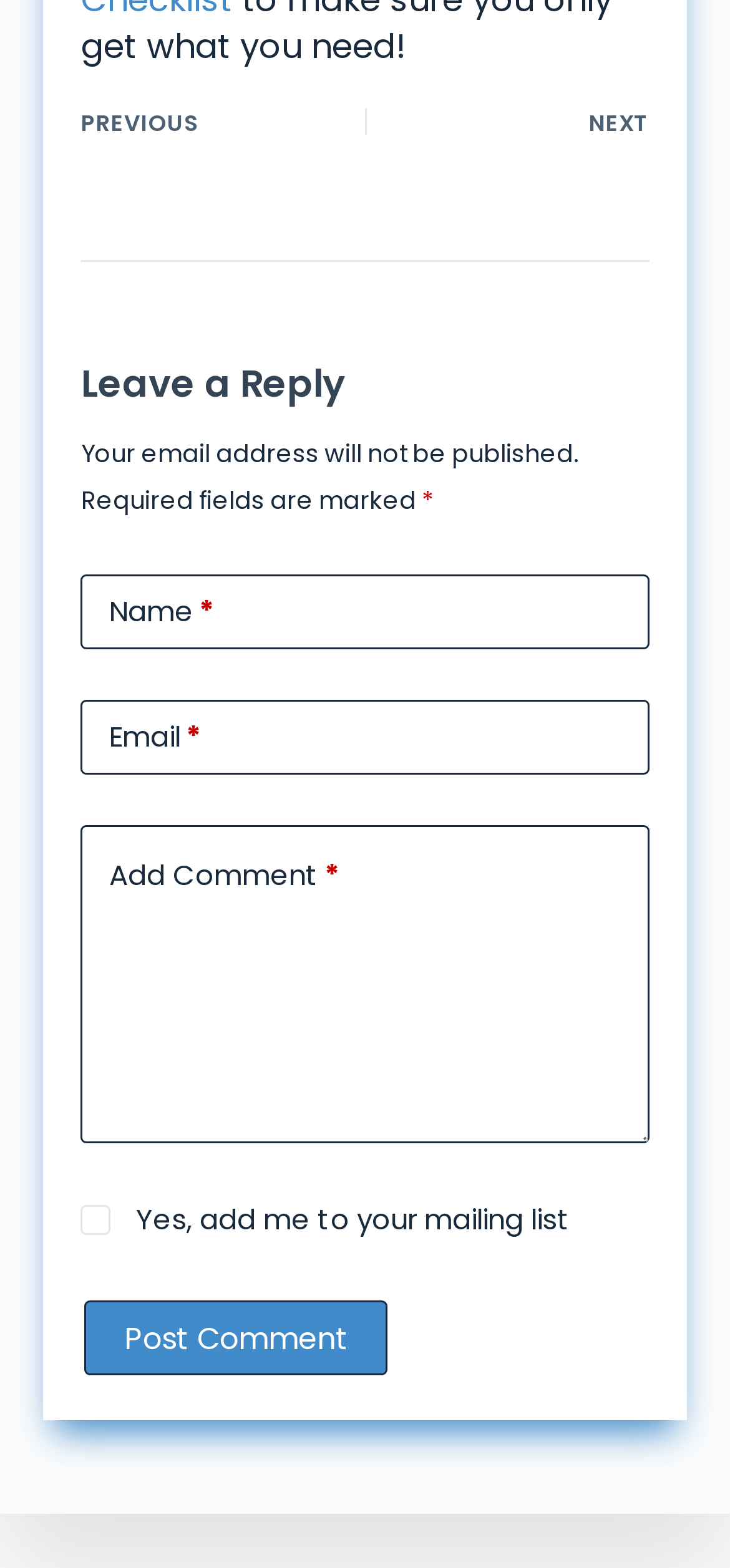Please answer the following query using a single word or phrase: 
What is the function of the 'Post Comment' button?

To submit comment